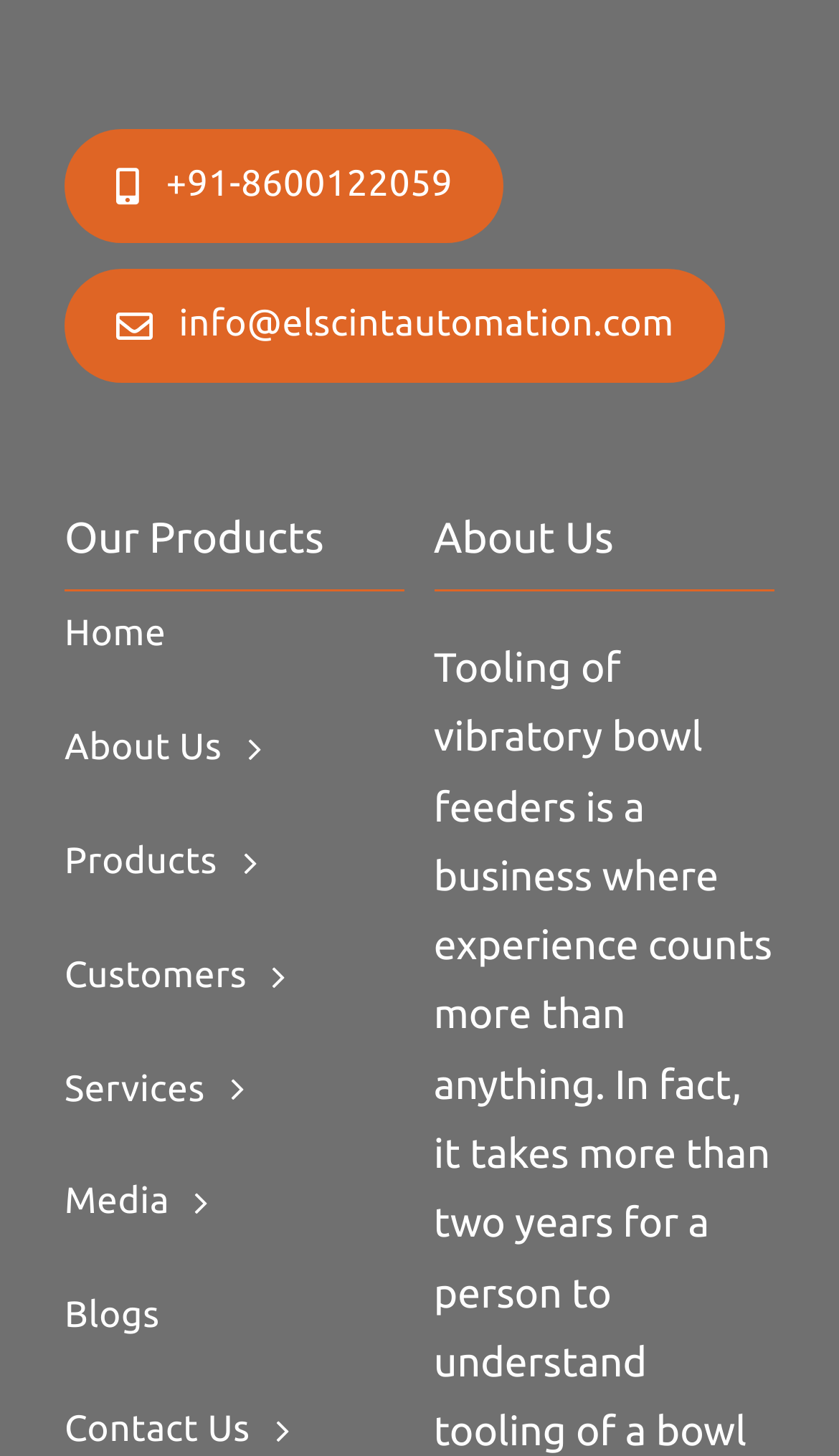Identify the bounding box coordinates for the element you need to click to achieve the following task: "View products". The coordinates must be four float values ranging from 0 to 1, formatted as [left, top, right, bottom].

[0.077, 0.562, 0.483, 0.626]